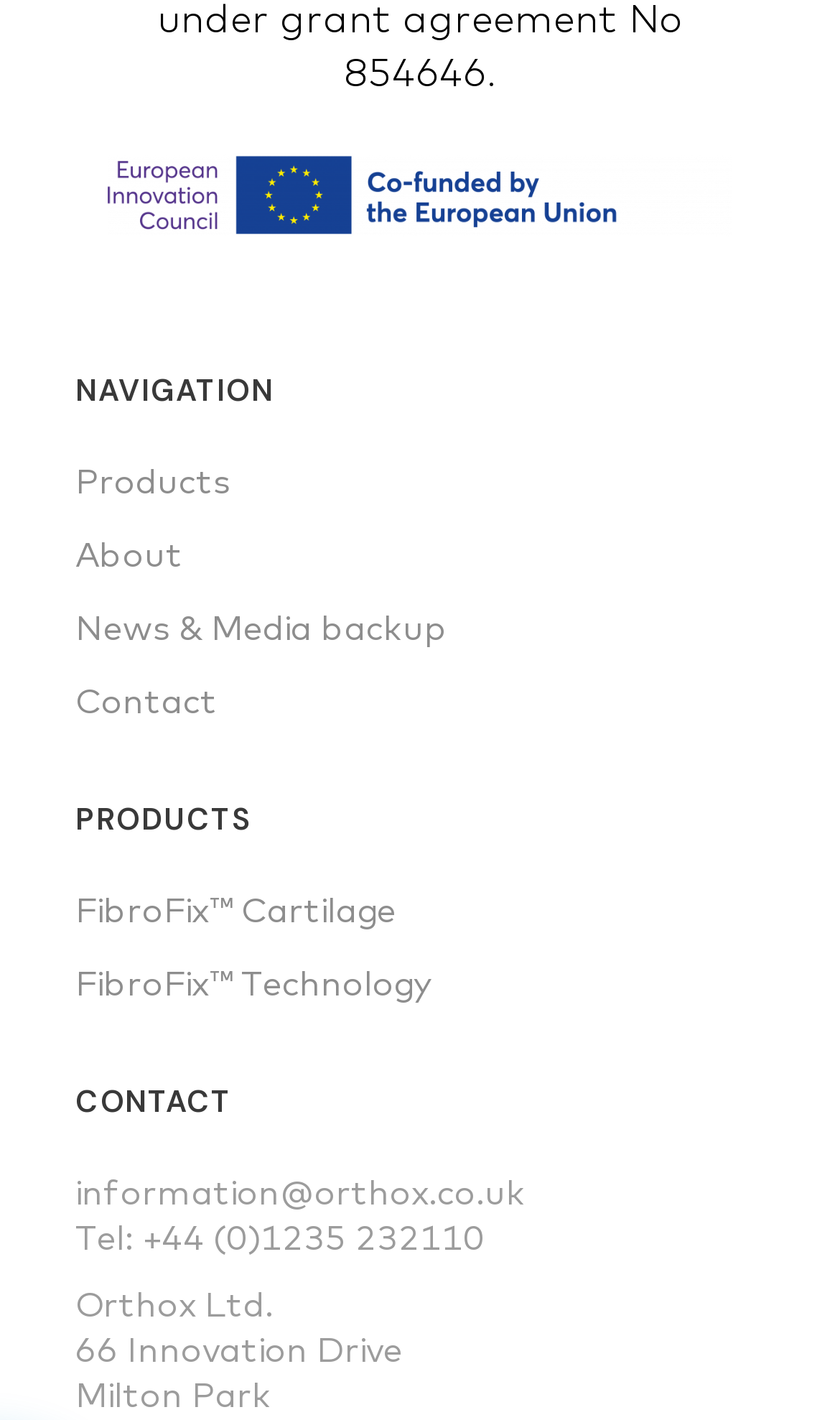Please determine the bounding box coordinates of the element to click in order to execute the following instruction: "Click the button". The coordinates should be four float numbers between 0 and 1, specified as [left, top, right, bottom].

None